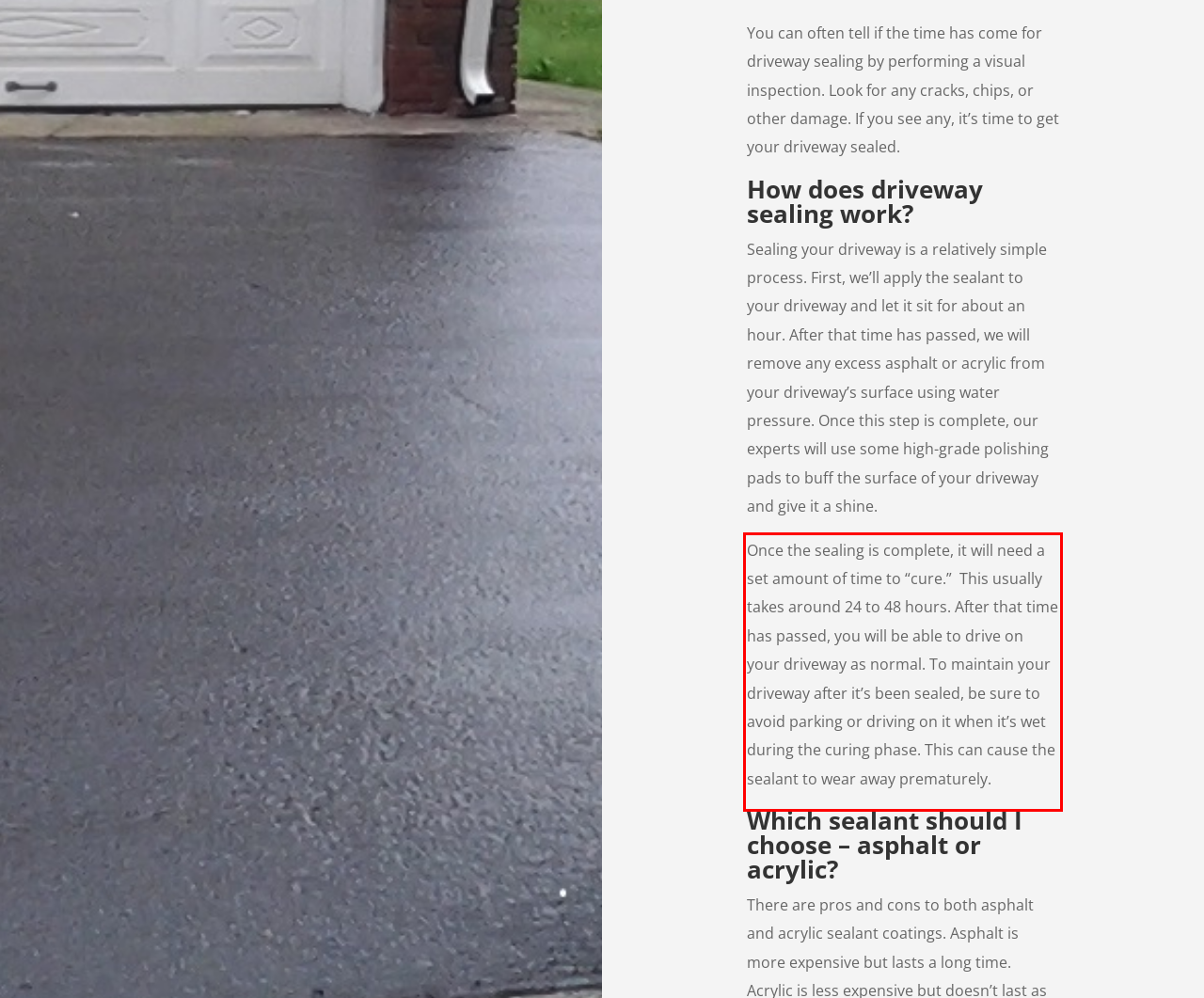Given a webpage screenshot with a red bounding box, perform OCR to read and deliver the text enclosed by the red bounding box.

Once the sealing is complete, it will need a set amount of time to “cure.” This usually takes around 24 to 48 hours. After that time has passed, you will be able to drive on your driveway as normal. To maintain your driveway after it’s been sealed, be sure to avoid parking or driving on it when it’s wet during the curing phase. This can cause the sealant to wear away prematurely.